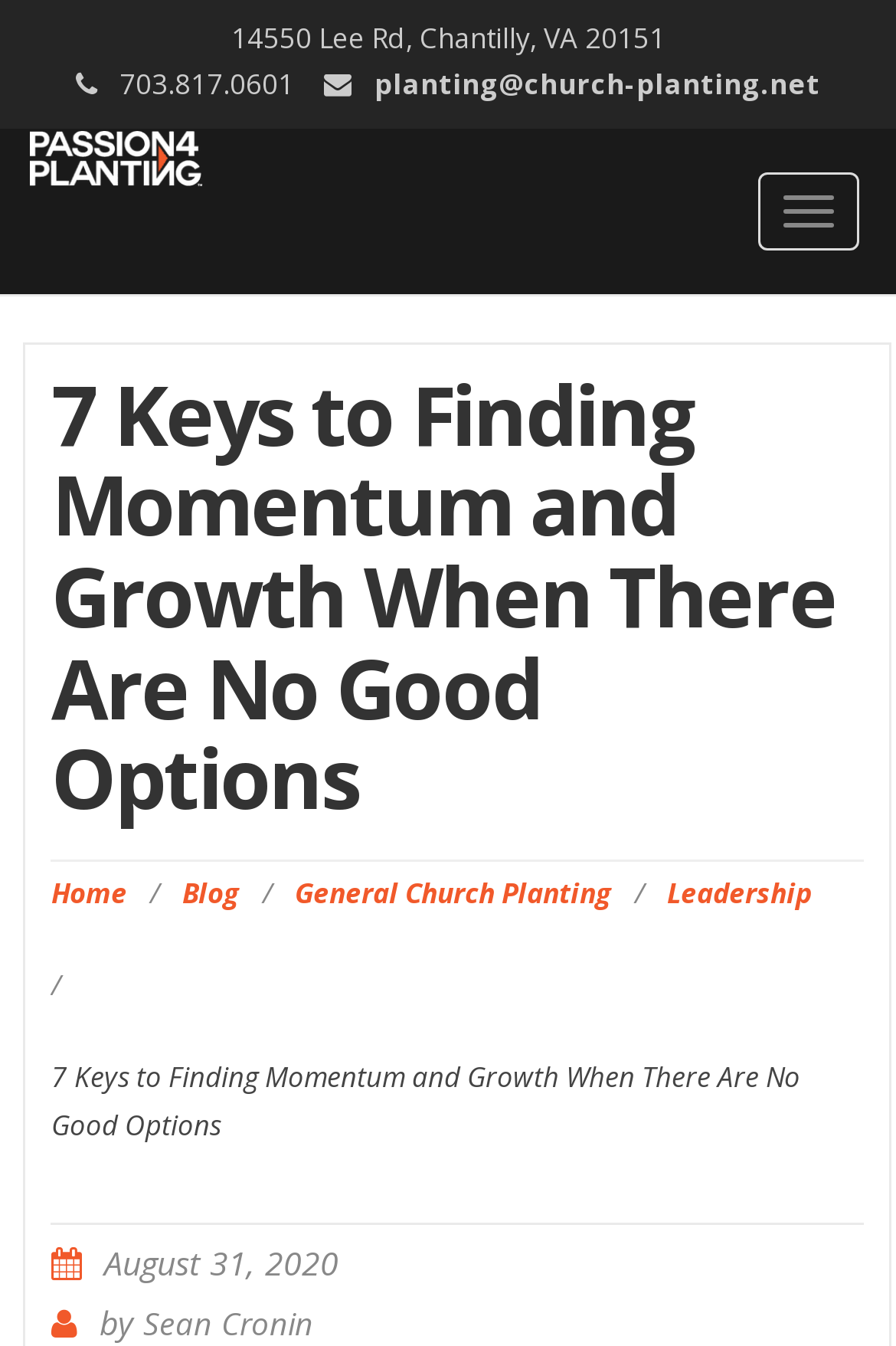Look at the image and write a detailed answer to the question: 
What is the date of the blog post?

I found the date by looking at the static text element with the content 'August 31, 2020' located below the title of the blog post.